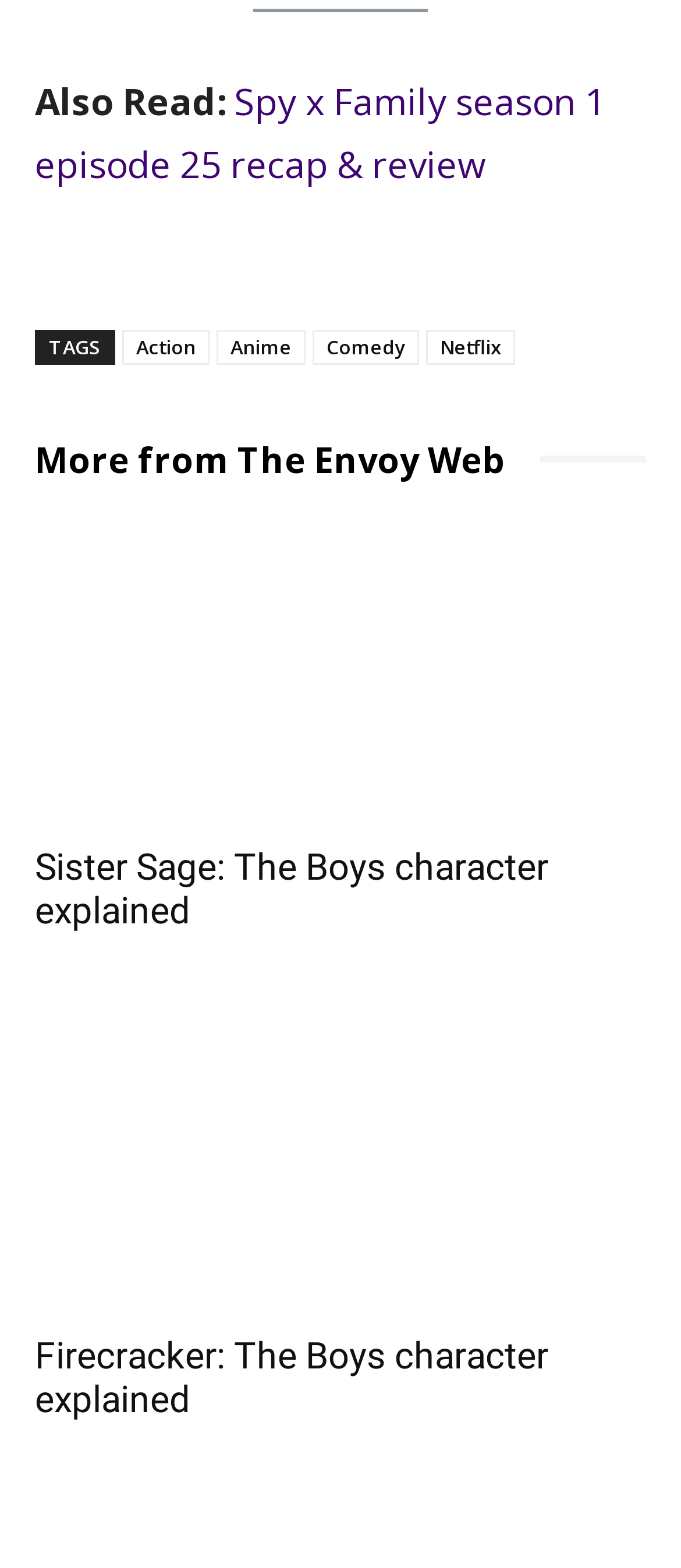Please provide the bounding box coordinate of the region that matches the element description: Netflix. Coordinates should be in the format (top-left x, top-left y, bottom-right x, bottom-right y) and all values should be between 0 and 1.

[0.626, 0.21, 0.756, 0.232]